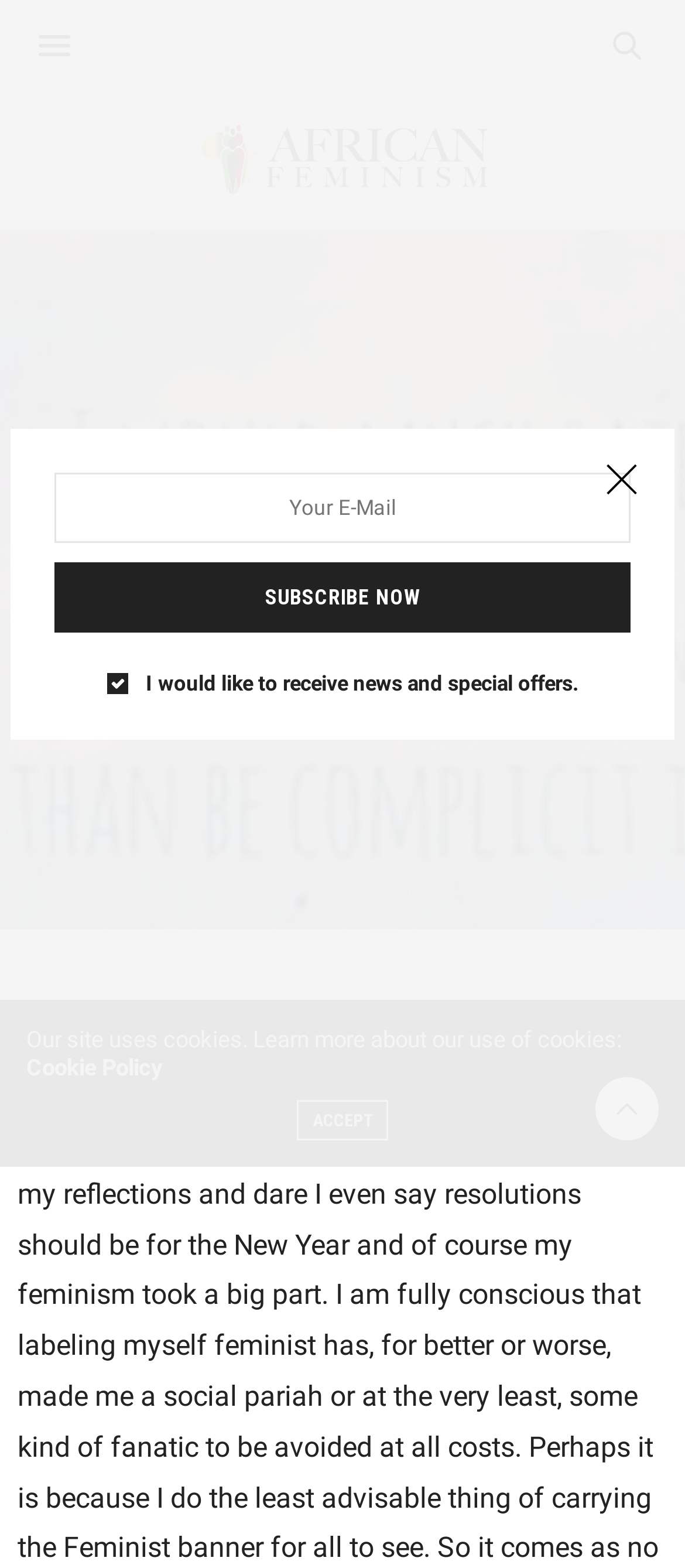What is the name of the feminism website?
Please provide a single word or phrase answer based on the image.

African Feminism (AF)